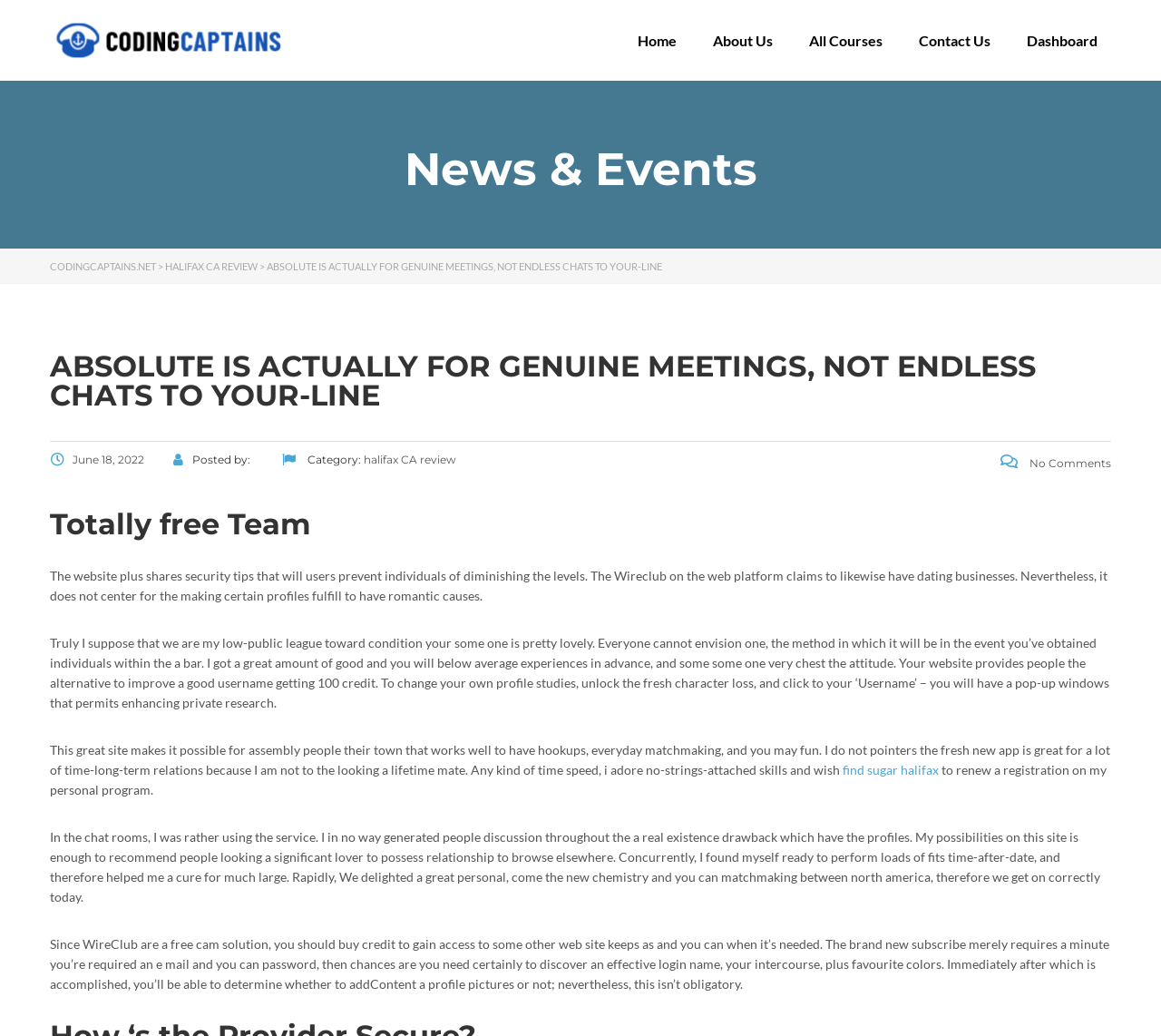Identify the bounding box coordinates of the clickable region necessary to fulfill the following instruction: "Click on 'Home'". The bounding box coordinates should be four float numbers between 0 and 1, i.e., [left, top, right, bottom].

[0.534, 0.03, 0.598, 0.048]